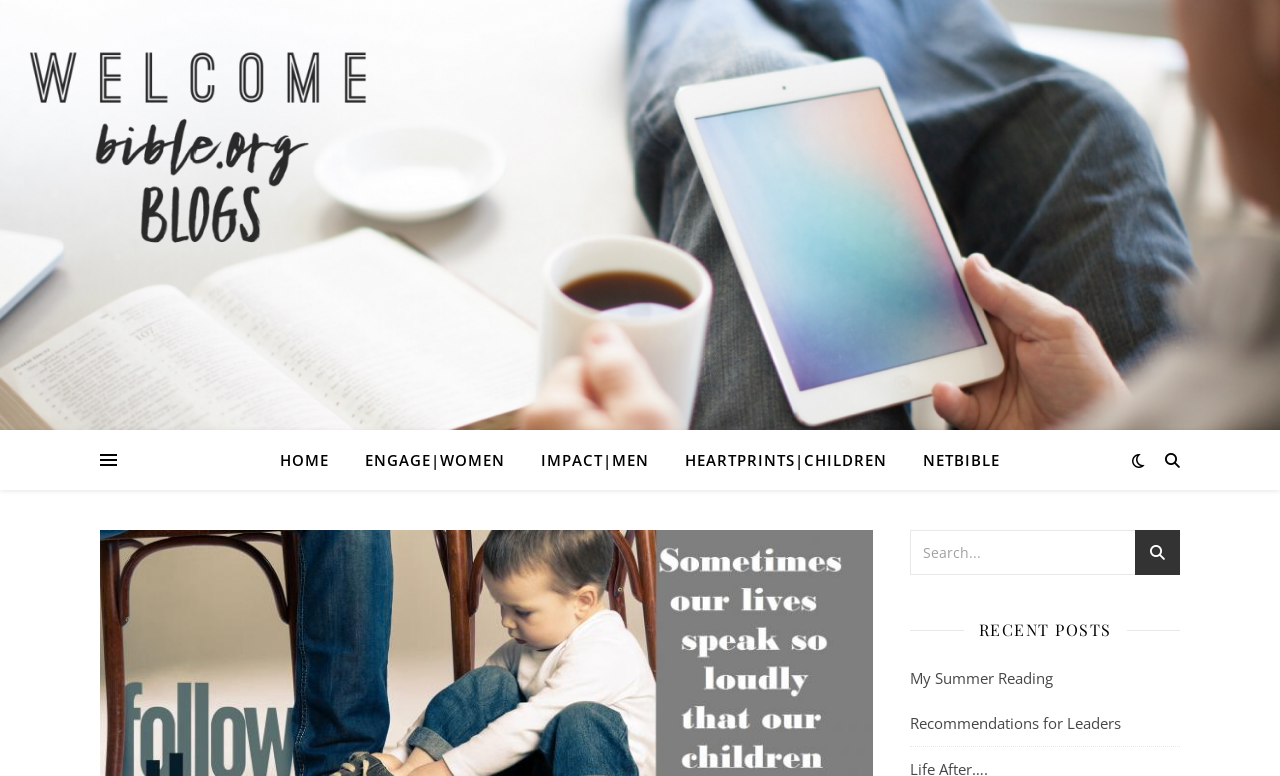Specify the bounding box coordinates of the area to click in order to execute this command: 'view recent posts'. The coordinates should consist of four float numbers ranging from 0 to 1, and should be formatted as [left, top, right, bottom].

[0.764, 0.793, 0.868, 0.83]